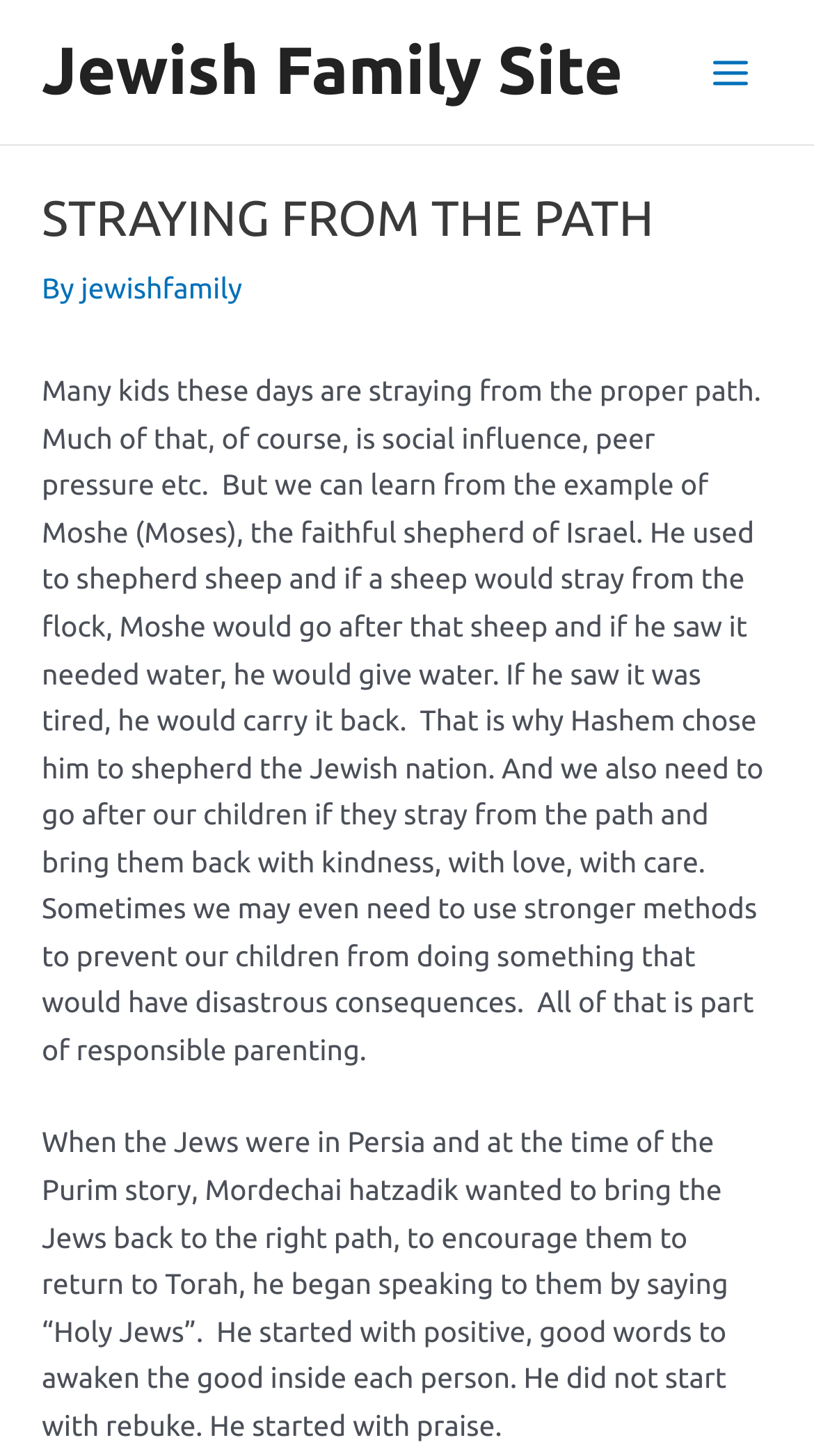Bounding box coordinates are to be given in the format (top-left x, top-left y, bottom-right x, bottom-right y). All values must be floating point numbers between 0 and 1. Provide the bounding box coordinate for the UI element described as: video ngentot

None